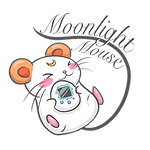Can you give a comprehensive explanation to the question given the content of the image?
What is written above the mouse?

The whimsical, handwritten text above the mouse reads 'Moonlight Mouse', suggesting a playful and enchanting theme.